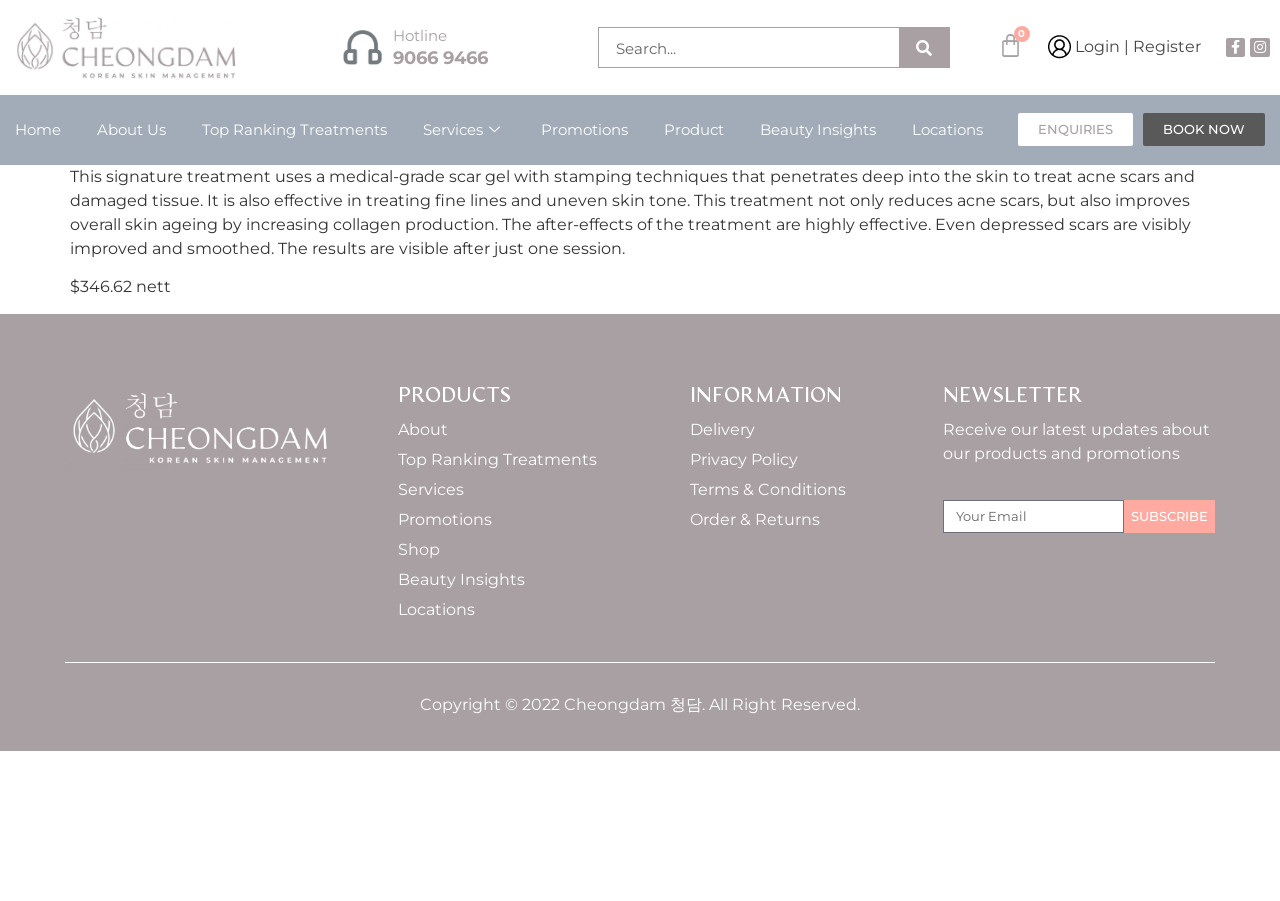Convey a detailed summary of the webpage, mentioning all key elements.

This webpage is about Scar Repair Needling treatment offered by Cheongdam 청담. At the top left, there is a link to the homepage, followed by links to "About Us", "Top Ranking Treatments", "Services", "Promotions", "Product", "Beauty Insights", and "Locations". On the top right, there are links to "Login | Register", Facebook, and Instagram.

Below the top navigation bar, there is a main section that takes up most of the page. It starts with a description of the Scar Repair Needling treatment, which uses a medical-grade scar gel to treat acne scars, damaged tissue, fine lines, and uneven skin tone. The treatment also improves overall skin aging by increasing collagen production. The text also mentions the after-effects of the treatment and its effectiveness. Next to the description, there is a price tag of $346.62 nett.

Underneath the treatment description, there are three sections: "PRODUCTS", "INFORMATION", and "NEWSLETTER". The "PRODUCTS" section has links to "About", "Top Ranking Treatments", "Services", "Promotions", "Shop", "Beauty Insights", and "Locations". The "INFORMATION" section has links to "Delivery", "Privacy Policy", "Terms & Conditions", and "Order & Returns". The "NEWSLETTER" section allows users to subscribe to receive updates about products and promotions by entering their email address.

At the bottom of the page, there is a button to make enquiries and another to book an appointment. Finally, there is a copyright notice stating that the content is owned by Cheongdam 청담.